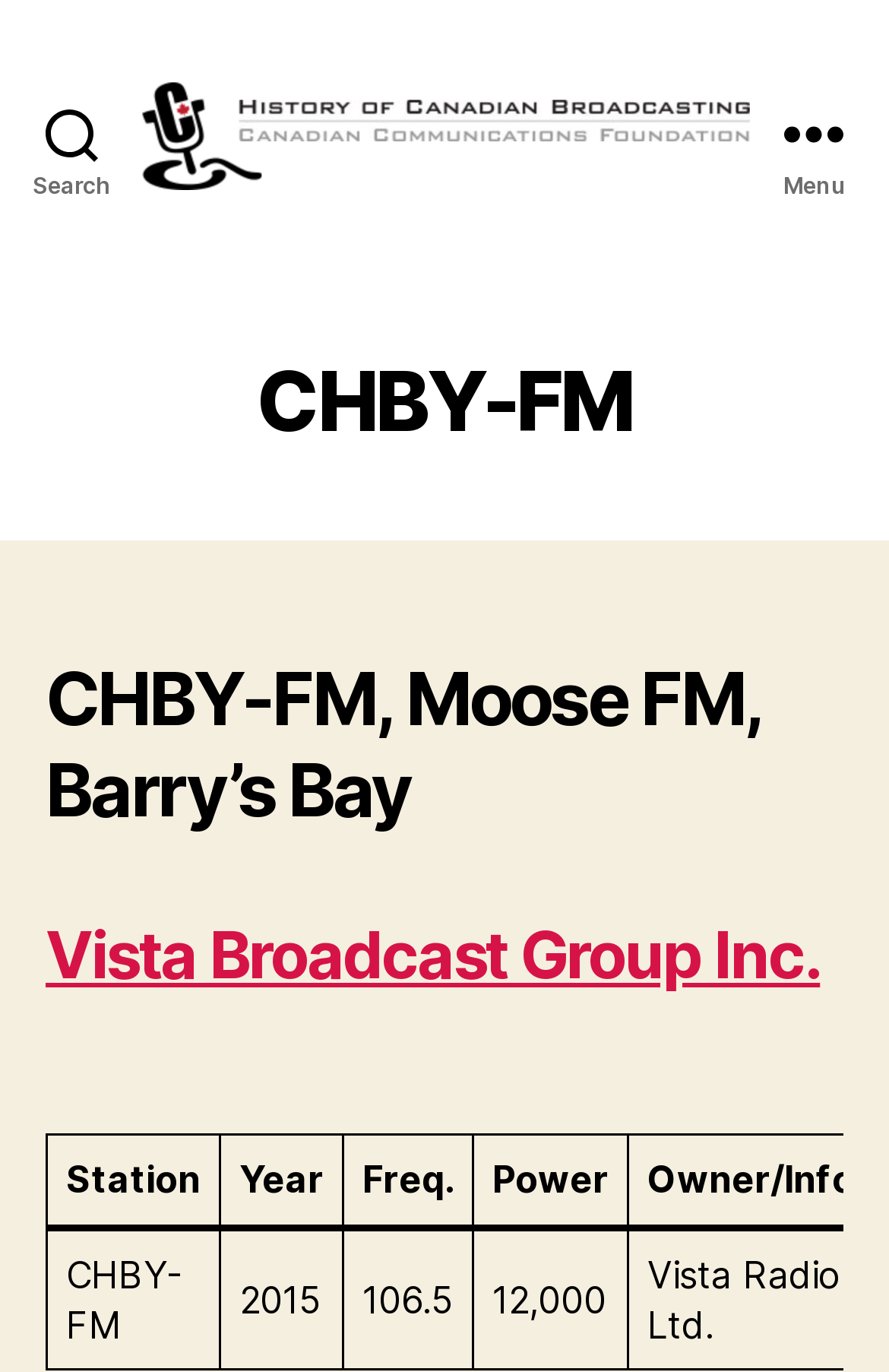How many columns are in the table?
From the image, respond with a single word or phrase.

5